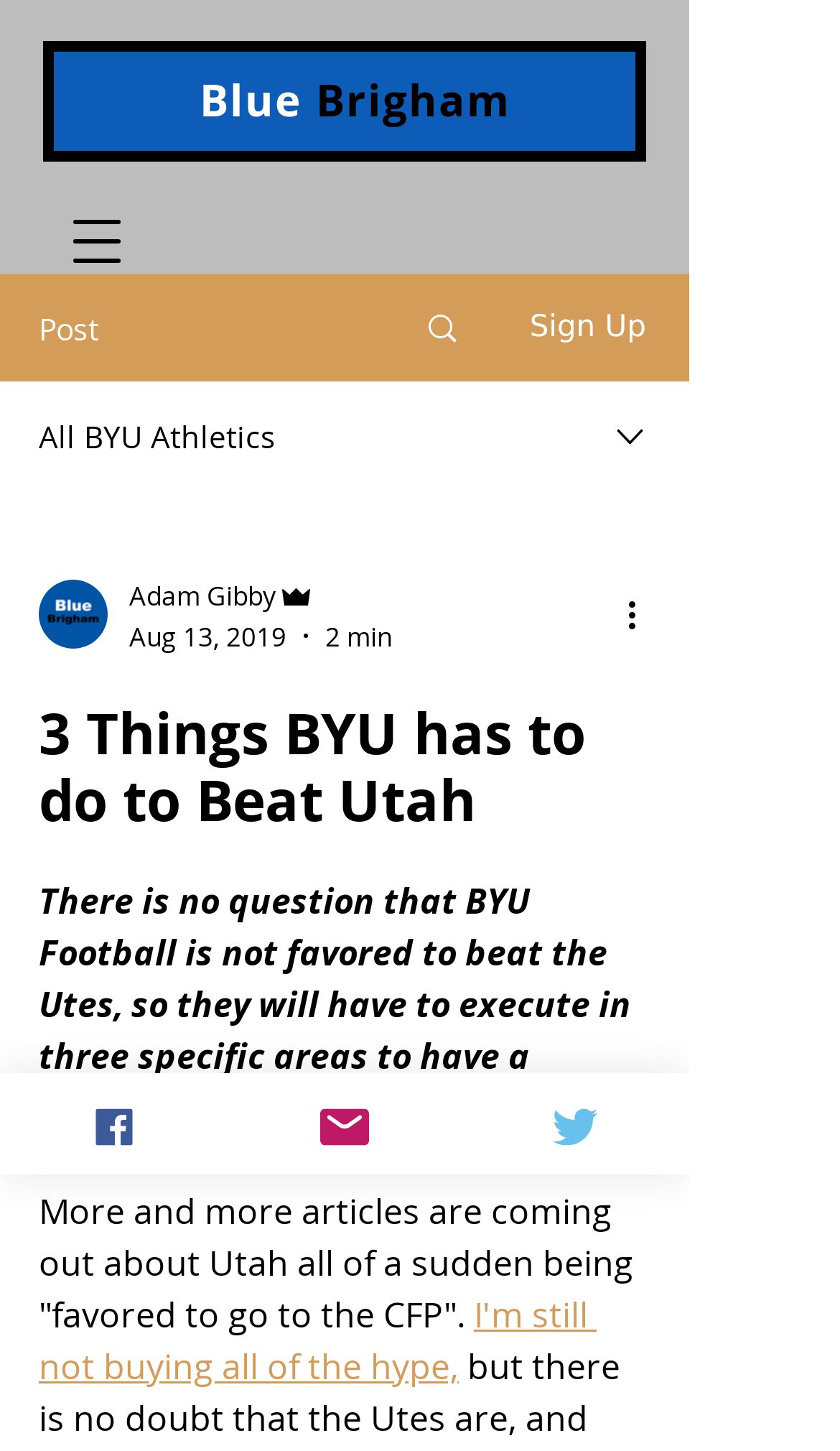Determine the bounding box coordinates of the section to be clicked to follow the instruction: "Click the 'More actions' button". The coordinates should be given as four float numbers between 0 and 1, formatted as [left, top, right, bottom].

[0.738, 0.405, 0.8, 0.441]